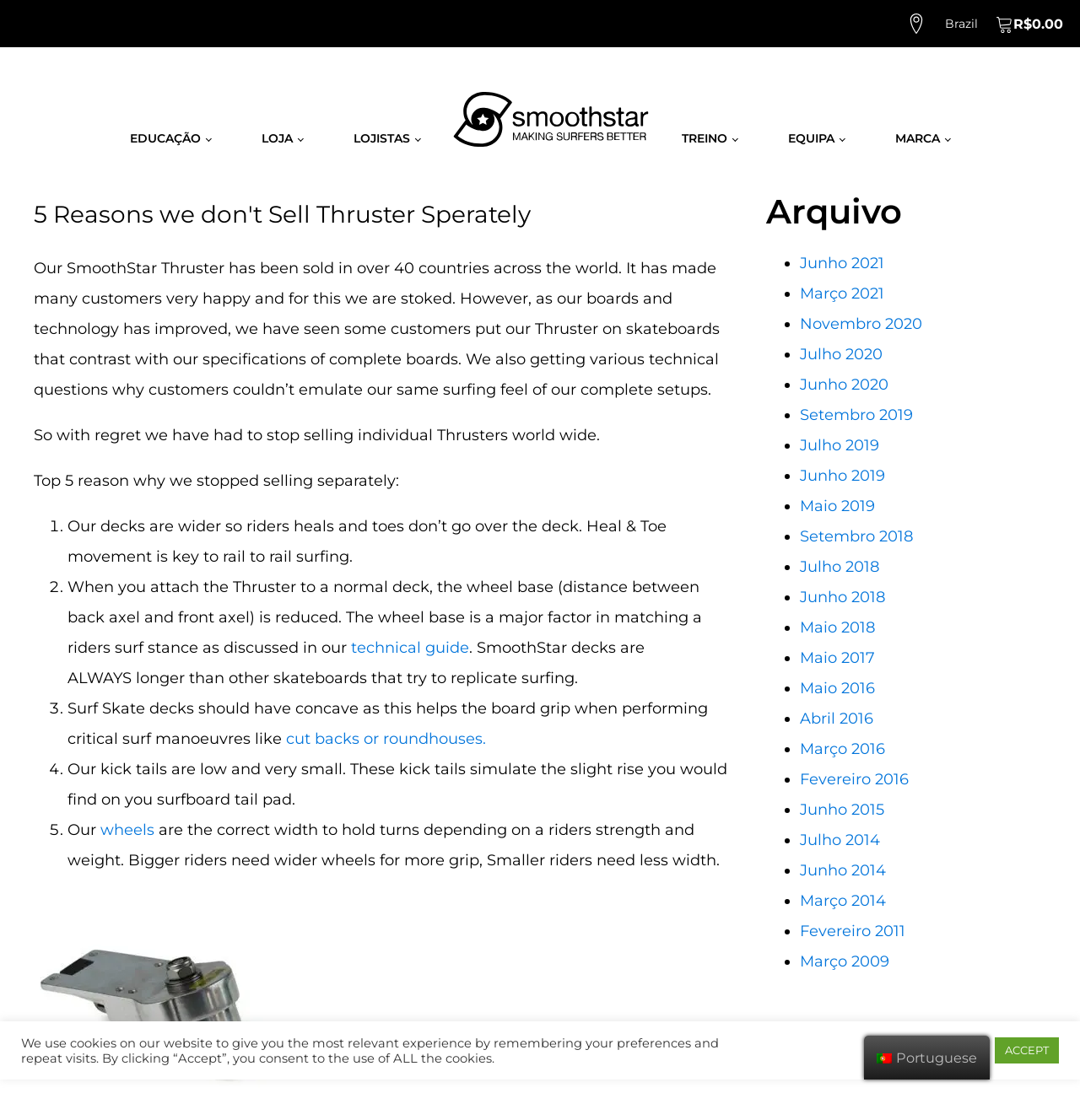Provide a brief response using a word or short phrase to this question:
What is the correct width of wheels for bigger riders?

Wider